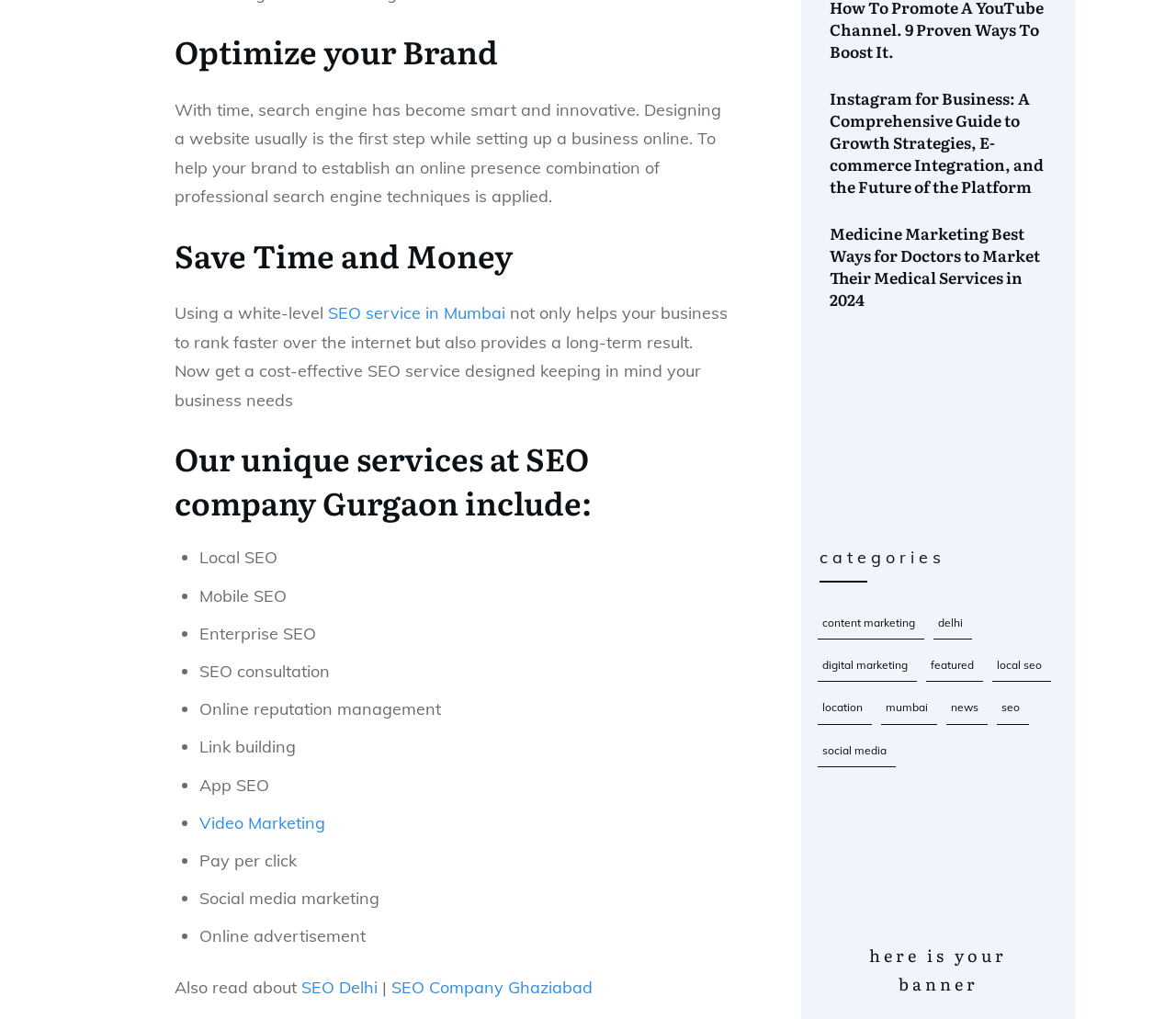Provide a brief response to the question below using a single word or phrase: 
What is the purpose of the 'Save Time and Money' section?

To highlight benefits of SEO services